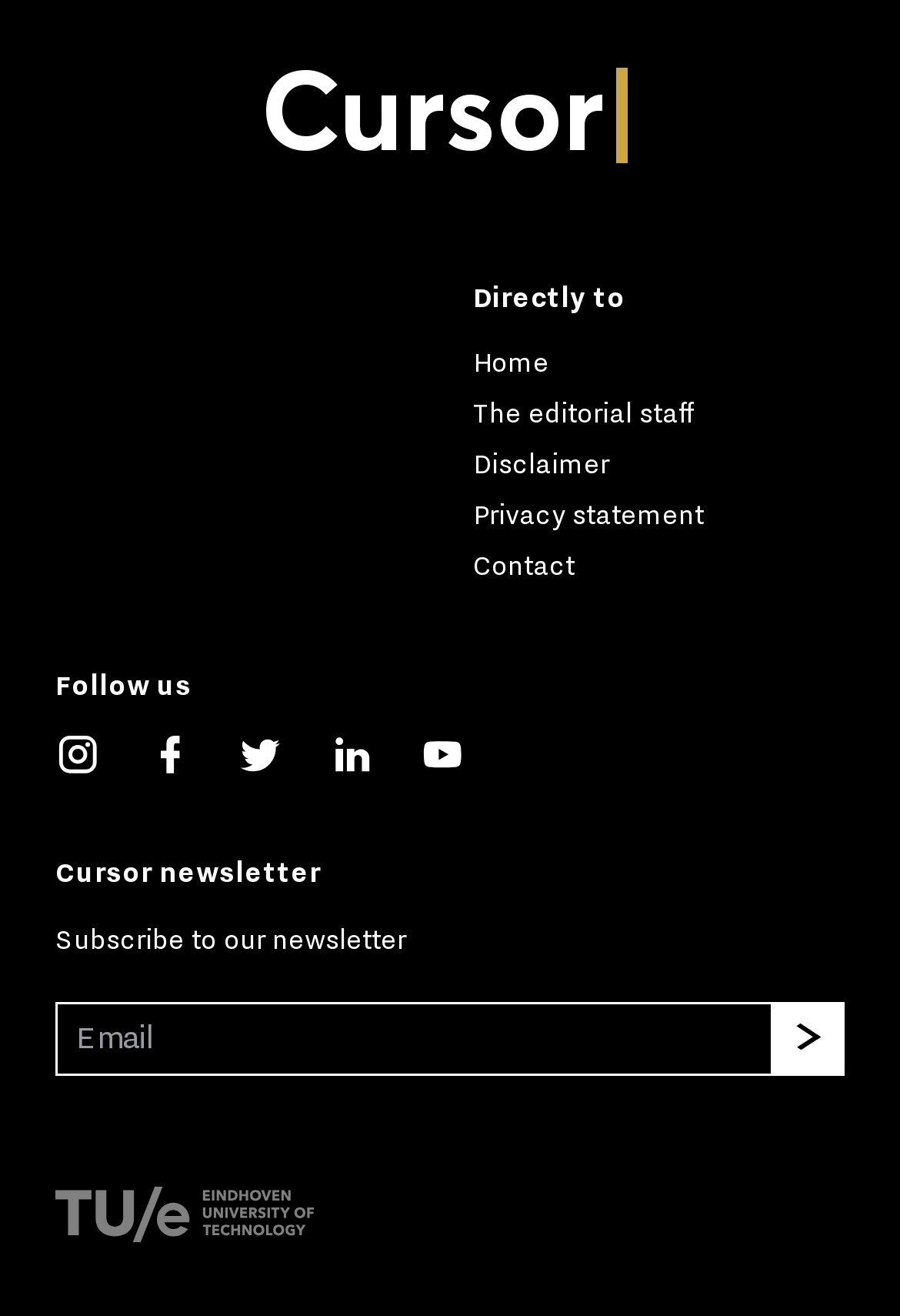What is the heading above the newsletter subscription section?
Give a detailed response to the question by analyzing the screenshot.

I looked at the section where the newsletter subscription form is located and found a heading that says 'Cursor newsletter'. This heading is above the textbox and button to subscribe to the newsletter.